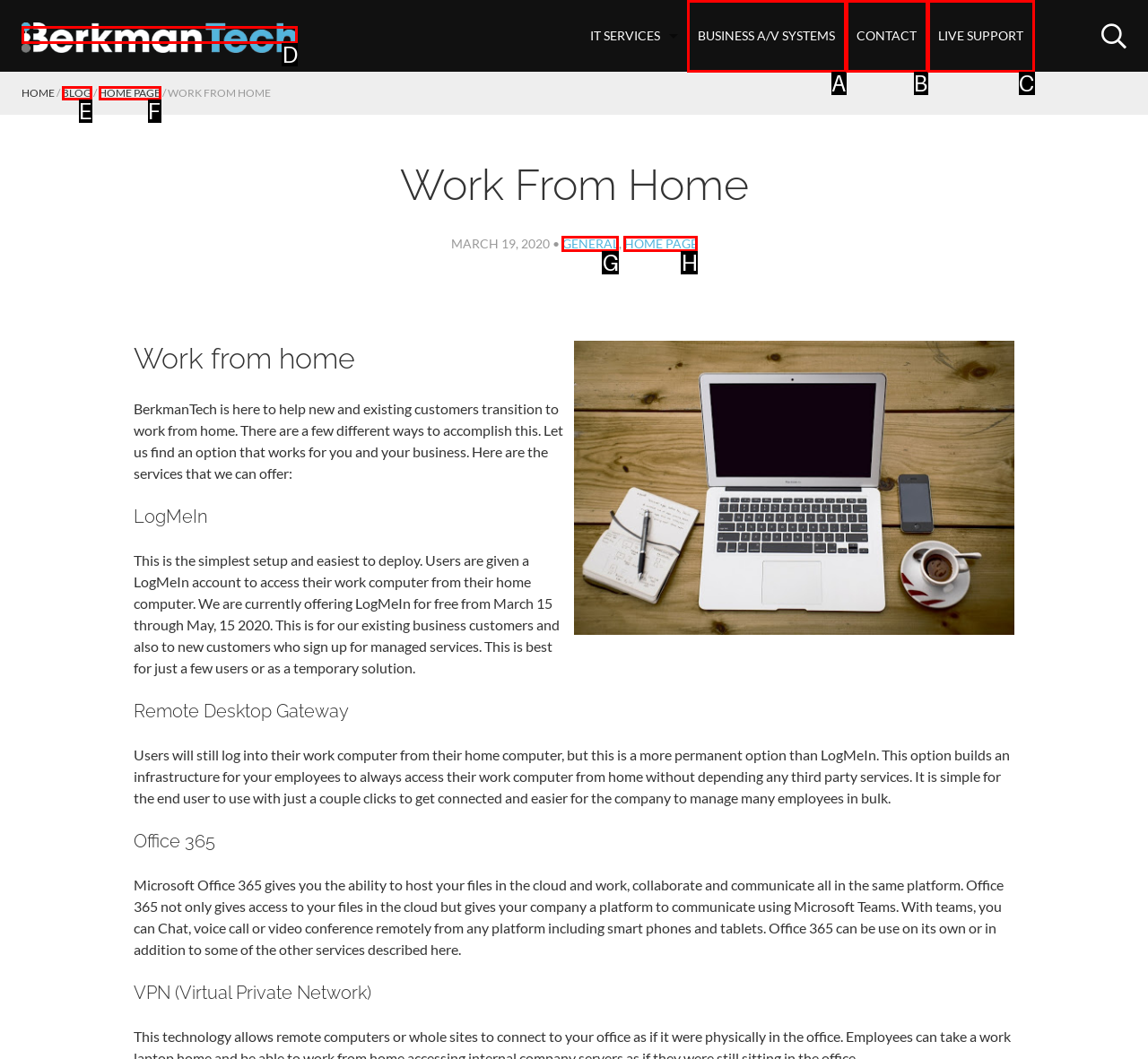Which HTML element should be clicked to perform the following task: Click BerkmanTech link
Reply with the letter of the appropriate option.

D